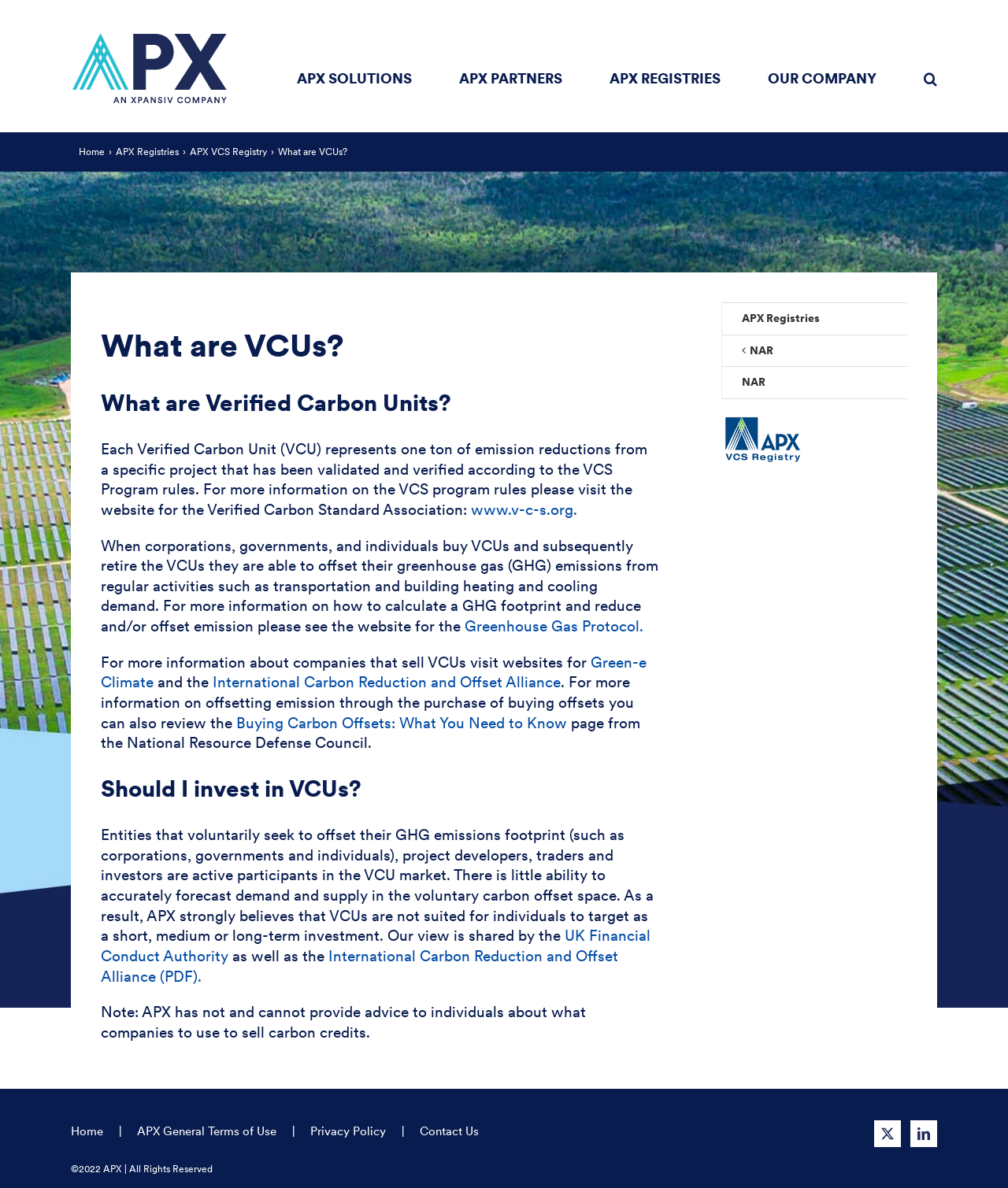Offer a detailed account of what is visible on the webpage.

The webpage is about Verified Carbon Units (VCUs) and provides information on what they are, how they work, and their uses. At the top left corner, there is an APX logo, and next to it, a main menu with links to APX solutions, partners, registries, and more. On the top right corner, there is a search button.

Below the main menu, there is a page title bar with links to the home page, APX registries, and APX VCS registry. The main content of the page is divided into sections, each with a heading. The first section explains what VCUs are, stating that each unit represents one ton of emission reductions from a specific project that has been validated and verified according to the VCS program rules.

The next section provides more information on how VCUs can be used to offset greenhouse gas emissions from regular activities such as transportation and building heating and cooling. There are links to external websites, including the Verified Carbon Standard Association, Greenhouse Gas Protocol, and Green-e Climate, which provide more information on calculating GHG footprints and reducing emissions.

The following section discusses whether individuals should invest in VCUs, stating that APX strongly believes that VCUs are not suited for individuals to target as a short, medium, or long-term investment. This view is shared by the UK Financial Conduct Authority and the International Carbon Reduction and Offset Alliance.

On the right side of the page, there is a complementary section with links to APX registries, NAR, and more. At the bottom of the page, there is a secondary navigation menu with links to the home page, APX general terms of use, privacy policy, and contact us. There are also links to Twitter and LinkedIn, and a copyright notice stating "©2022 APX | All Rights Reserved".